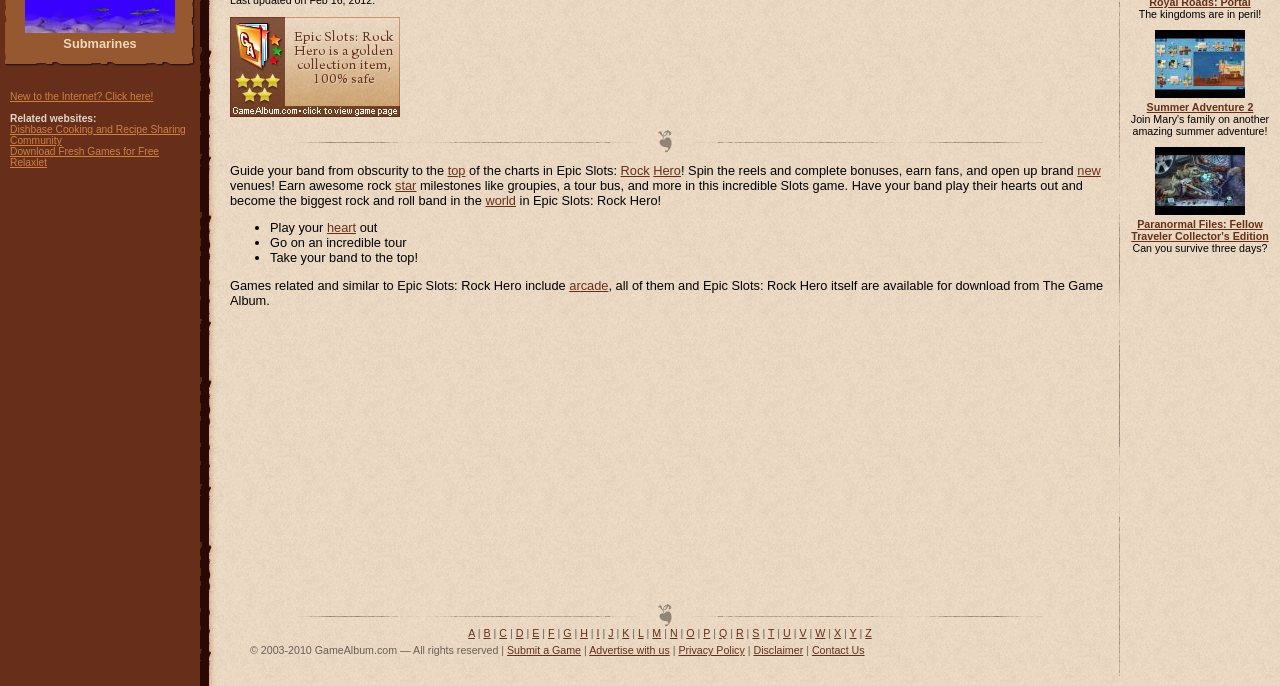Find and provide the bounding box coordinates for the UI element described here: "Rock". The coordinates should be given as four float numbers between 0 and 1: [left, top, right, bottom].

[0.485, 0.237, 0.508, 0.259]